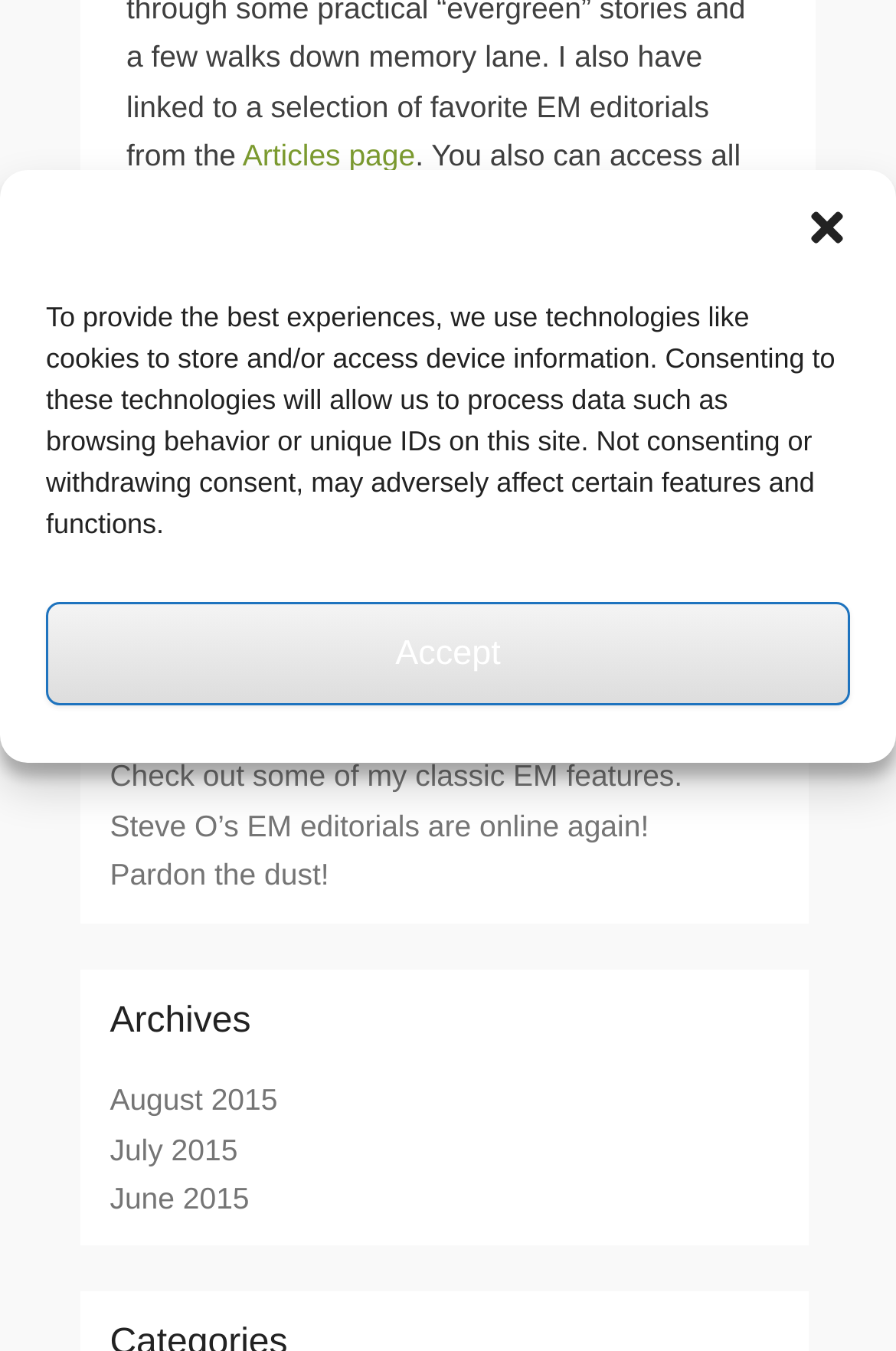Locate the bounding box coordinates of the UI element described by: "alt="Crysalia Enterprising Family Advisory logo"". The bounding box coordinates should consist of four float numbers between 0 and 1, i.e., [left, top, right, bottom].

None